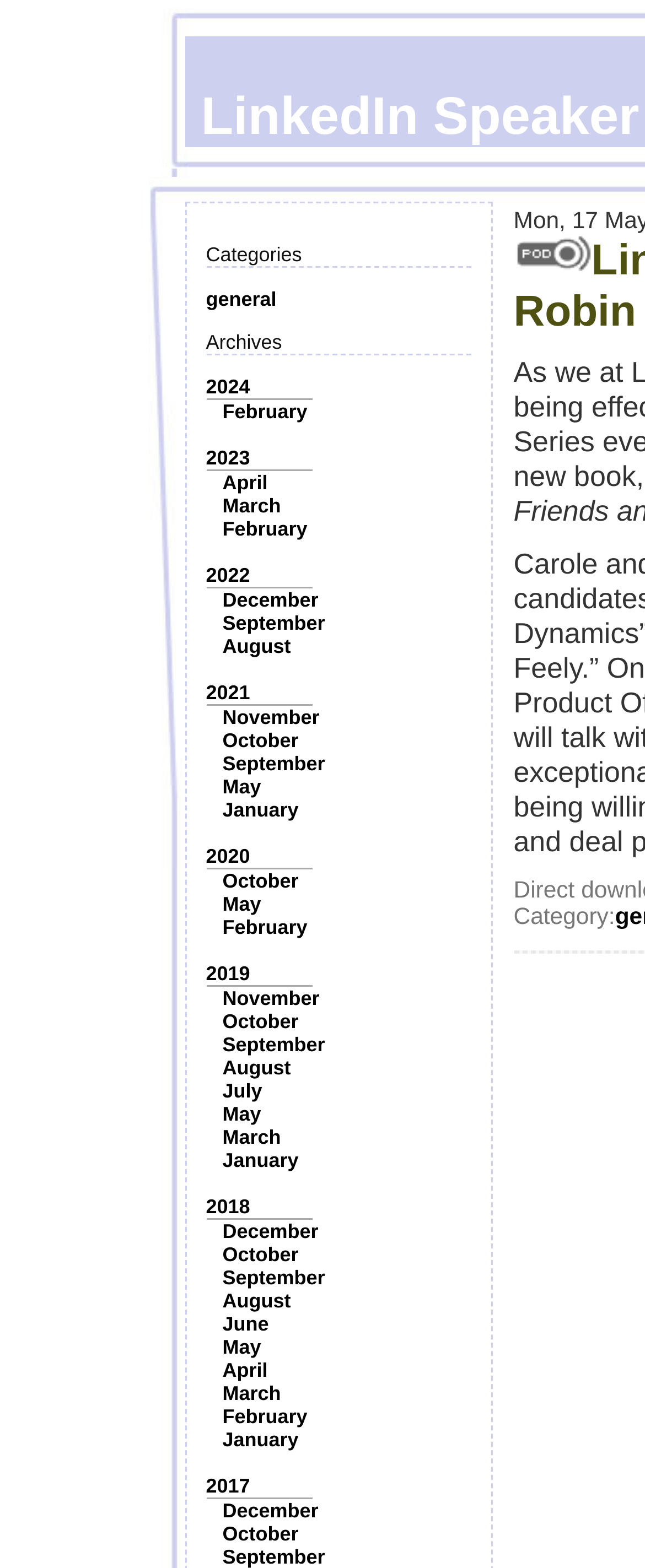Please identify the bounding box coordinates of the area that needs to be clicked to fulfill the following instruction: "View archives for 2024."

[0.319, 0.239, 0.388, 0.254]